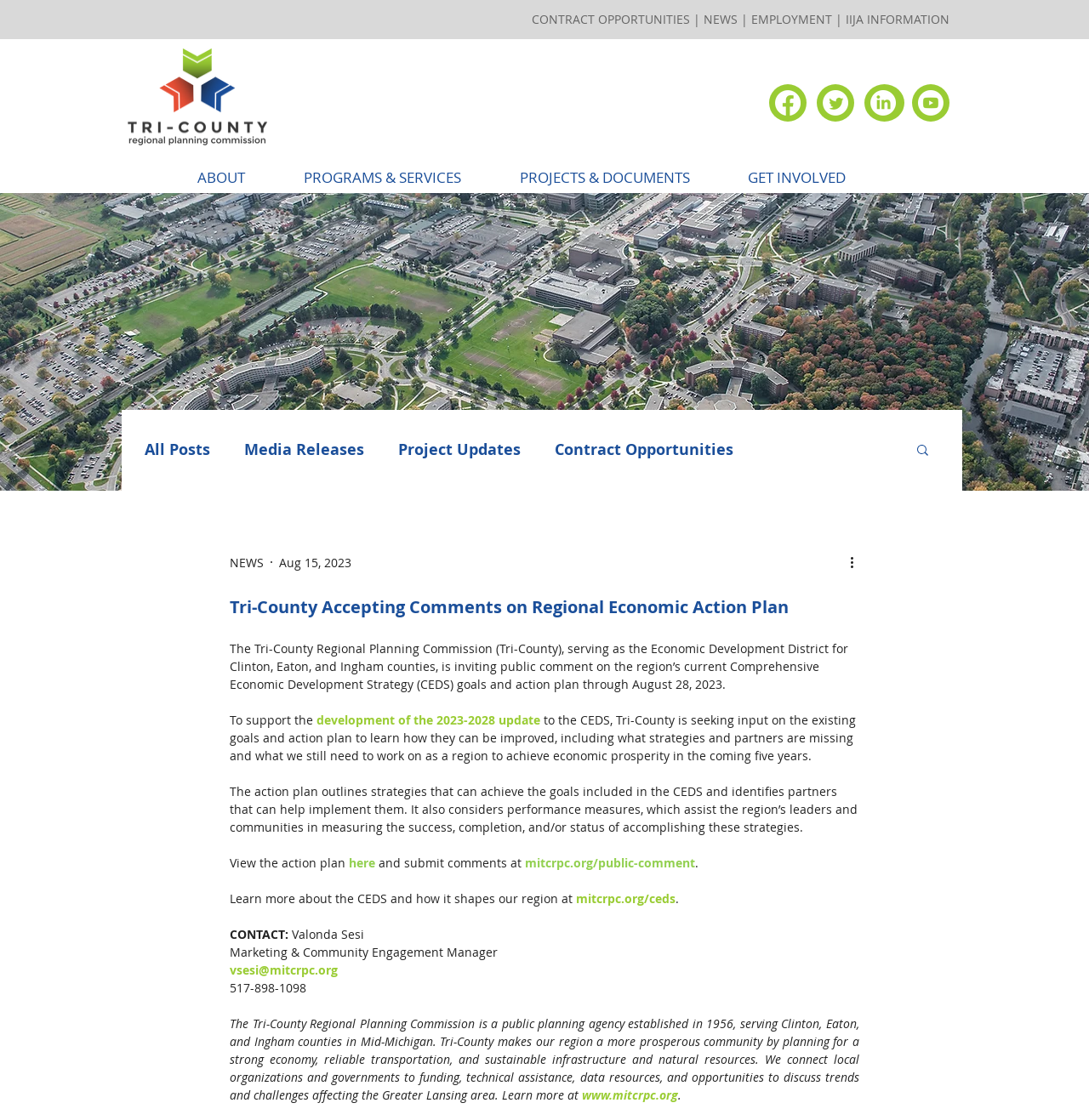Identify the bounding box coordinates necessary to click and complete the given instruction: "Learn more about the CEDS".

[0.529, 0.795, 0.62, 0.809]